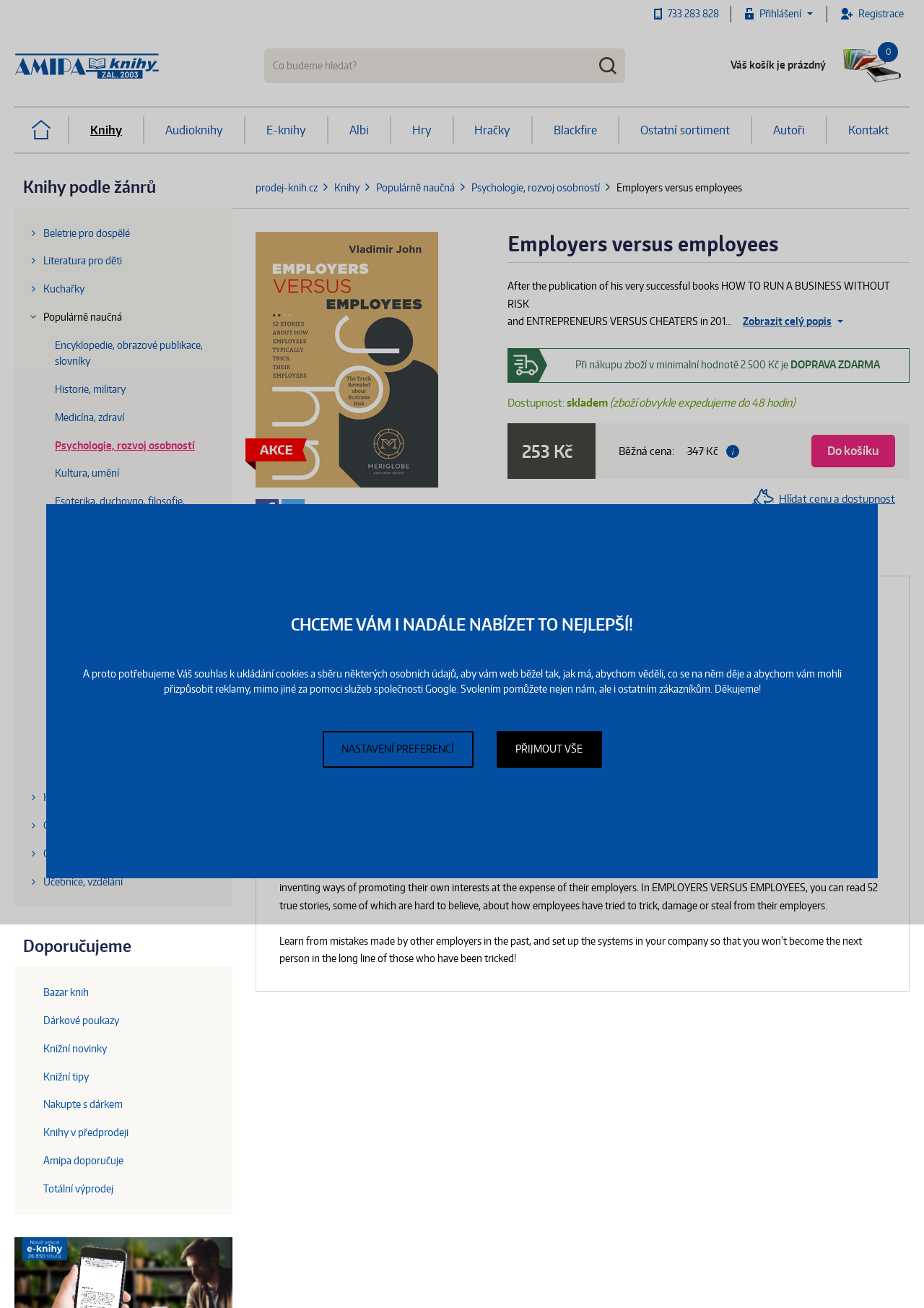What is the price of the book?
Please provide a comprehensive and detailed answer to the question.

The question can be answered by looking at the static text '253 Kč' which is the price of the book.